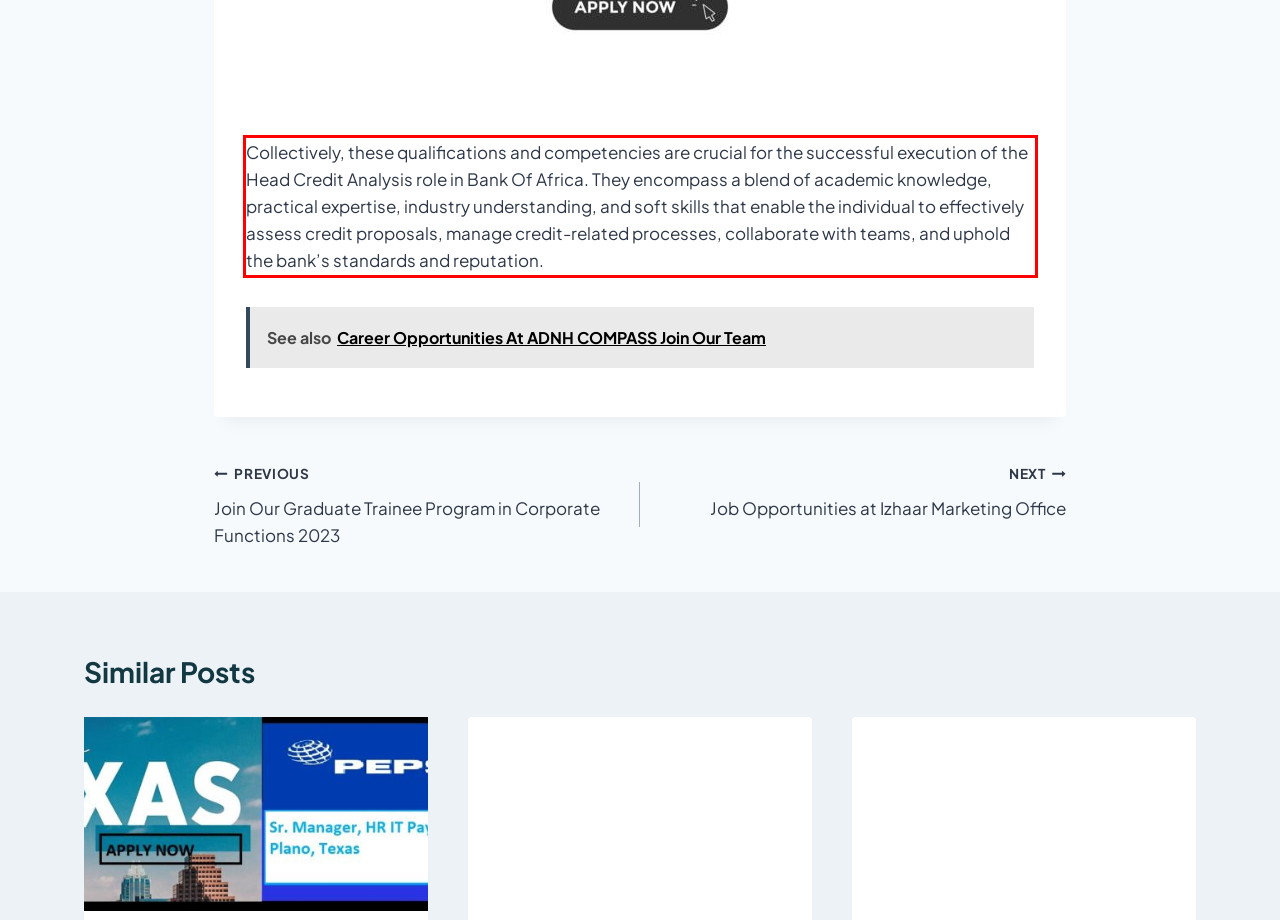Please recognize and transcribe the text located inside the red bounding box in the webpage image.

Collectively, these qualifications and competencies are crucial for the successful execution of the Head Credit Analysis role in Bank Of Africa. They encompass a blend of academic knowledge, practical expertise, industry understanding, and soft skills that enable the individual to effectively assess credit proposals, manage credit-related processes, collaborate with teams, and uphold the bank’s standards and reputation.